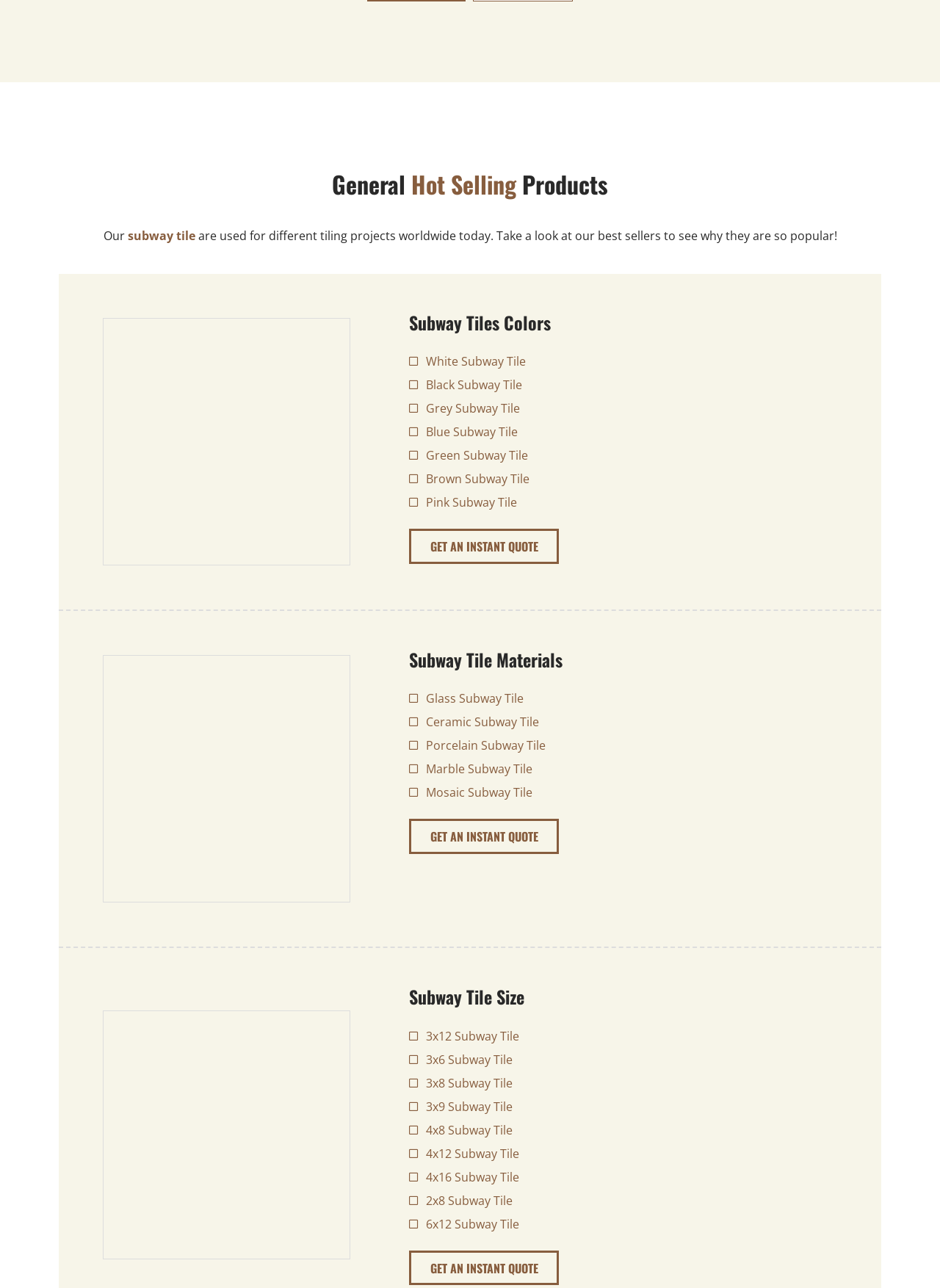How many 'GET AN INSTANT QUOTE' links are there?
Look at the image and answer the question using a single word or phrase.

3